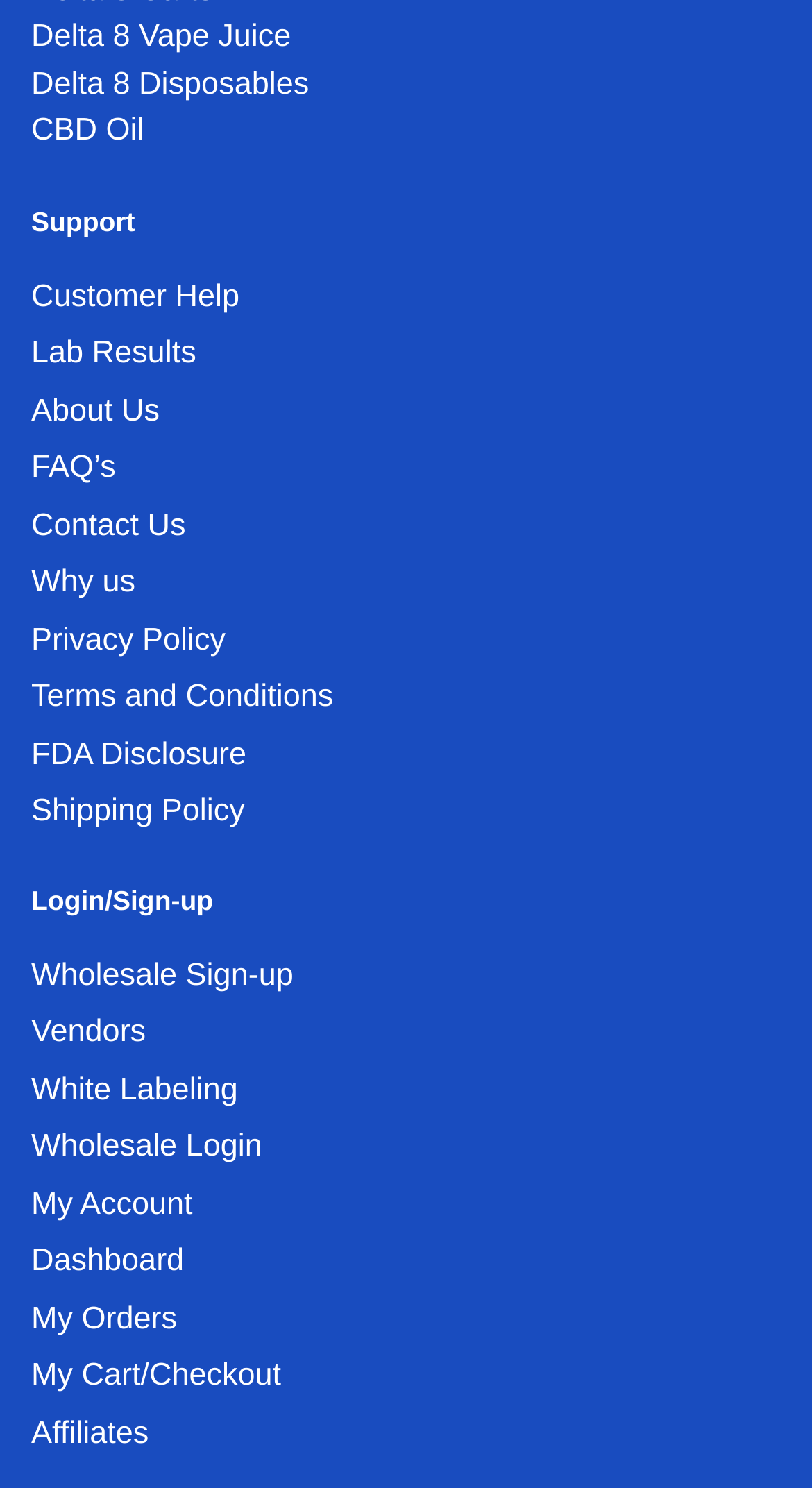Find and provide the bounding box coordinates for the UI element described here: "Terms and Conditions". The coordinates should be given as four float numbers between 0 and 1: [left, top, right, bottom].

[0.038, 0.457, 0.41, 0.481]